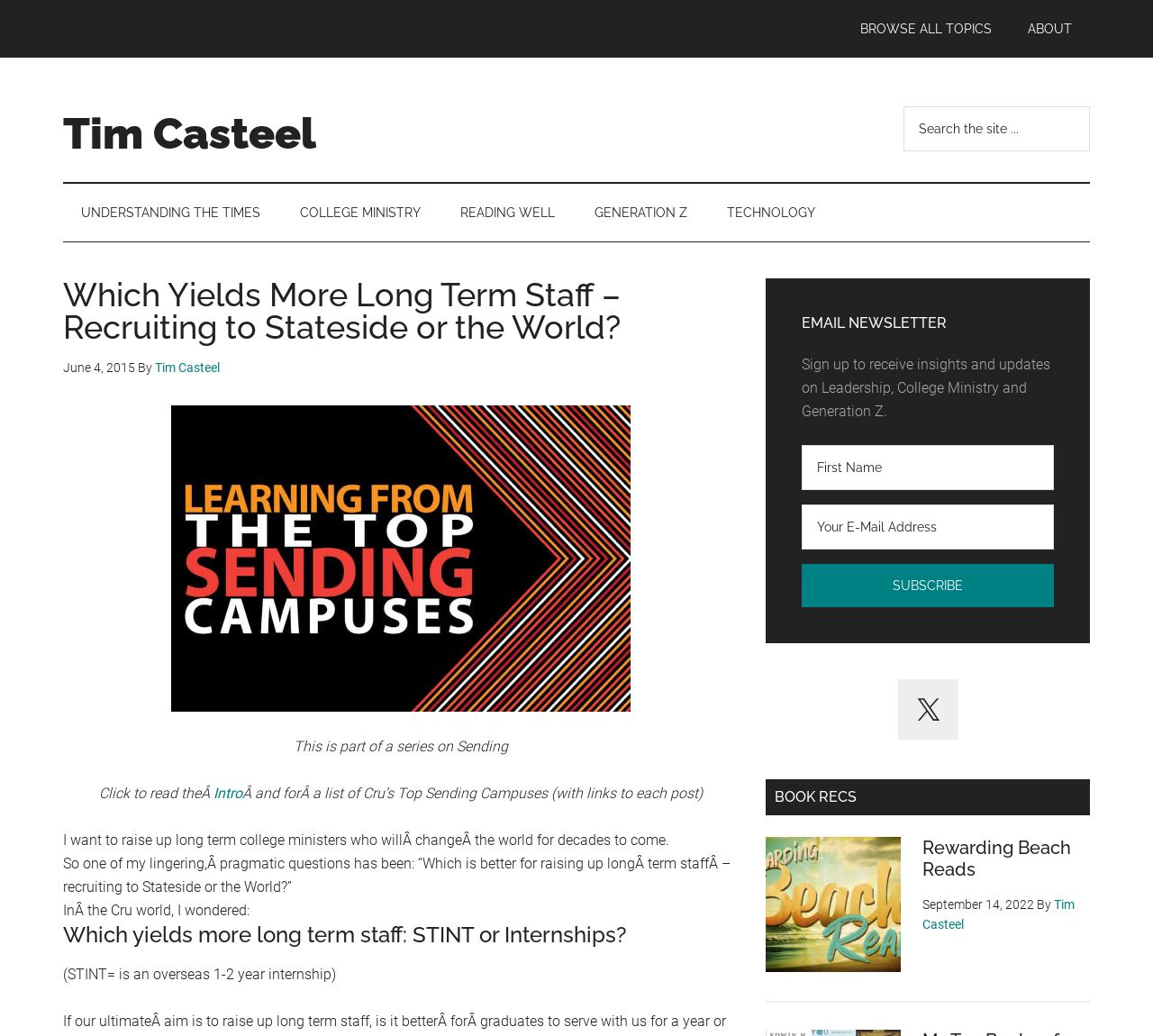Provide the bounding box coordinates of the HTML element this sentence describes: "value="Subscribe"".

[0.695, 0.545, 0.914, 0.586]